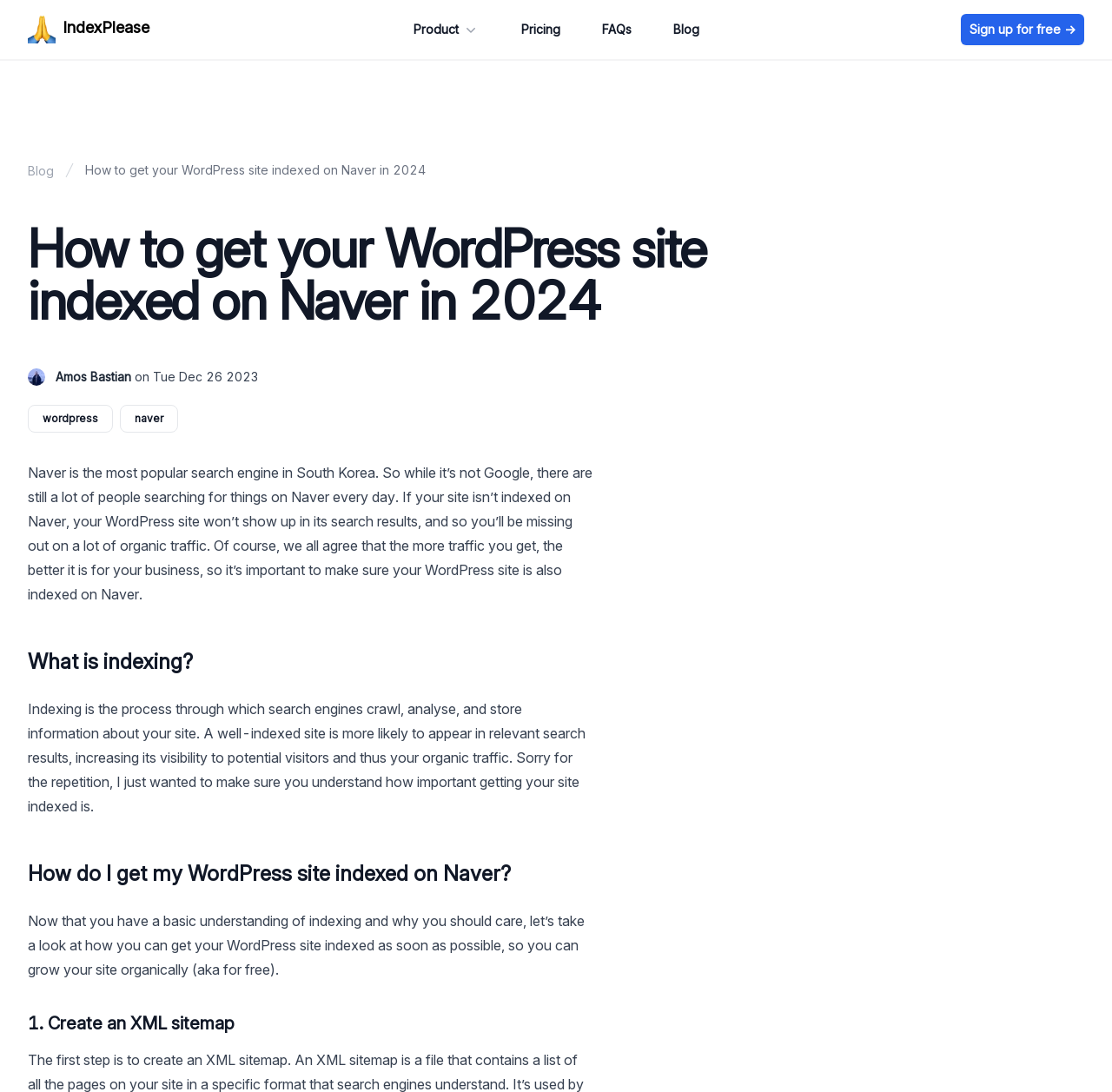Answer the question using only a single word or phrase: 
What is the name of the search engine mentioned in the article?

Naver